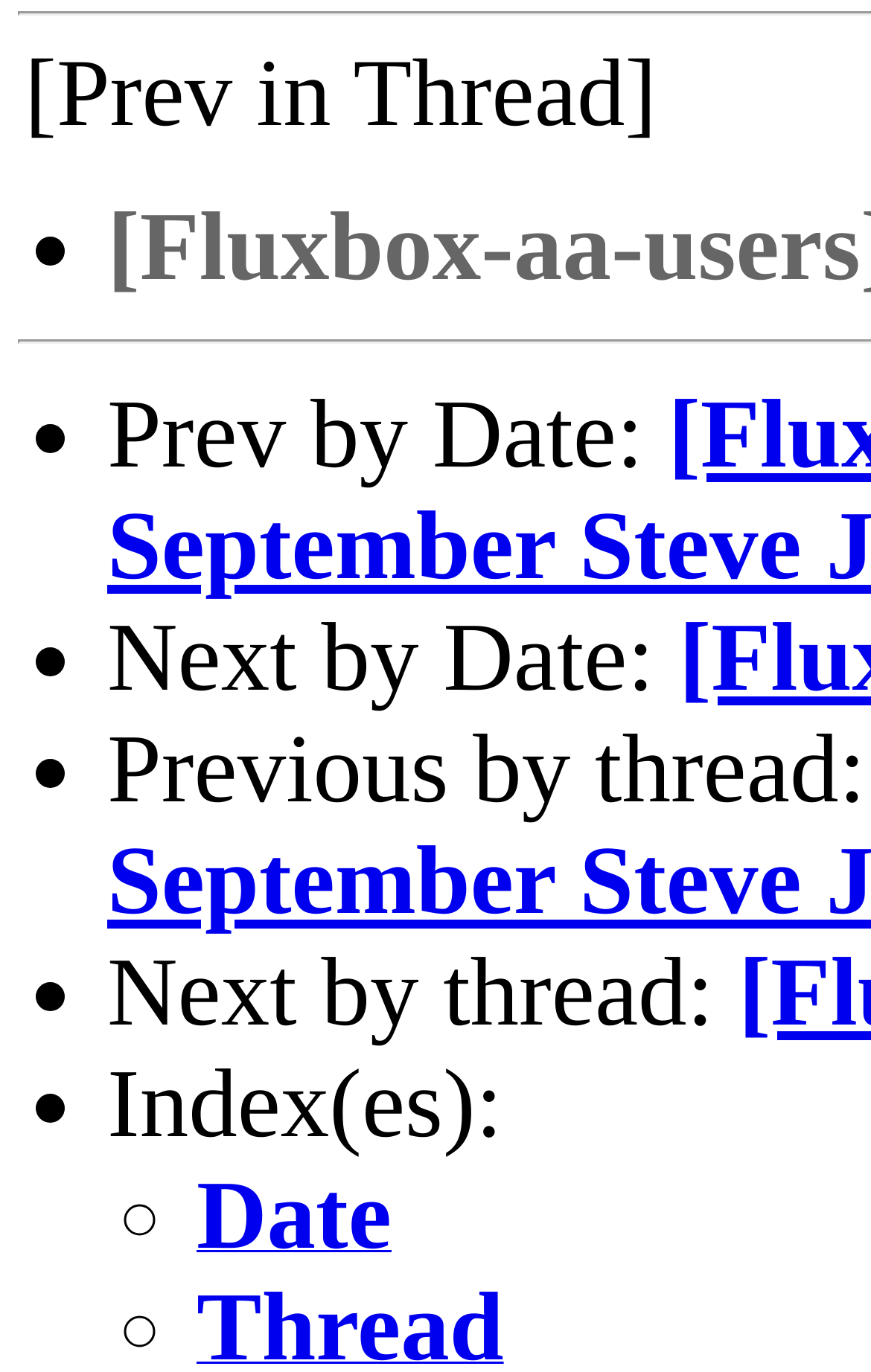What is the text above the last list marker?
Give a one-word or short phrase answer based on the image.

Index(es):